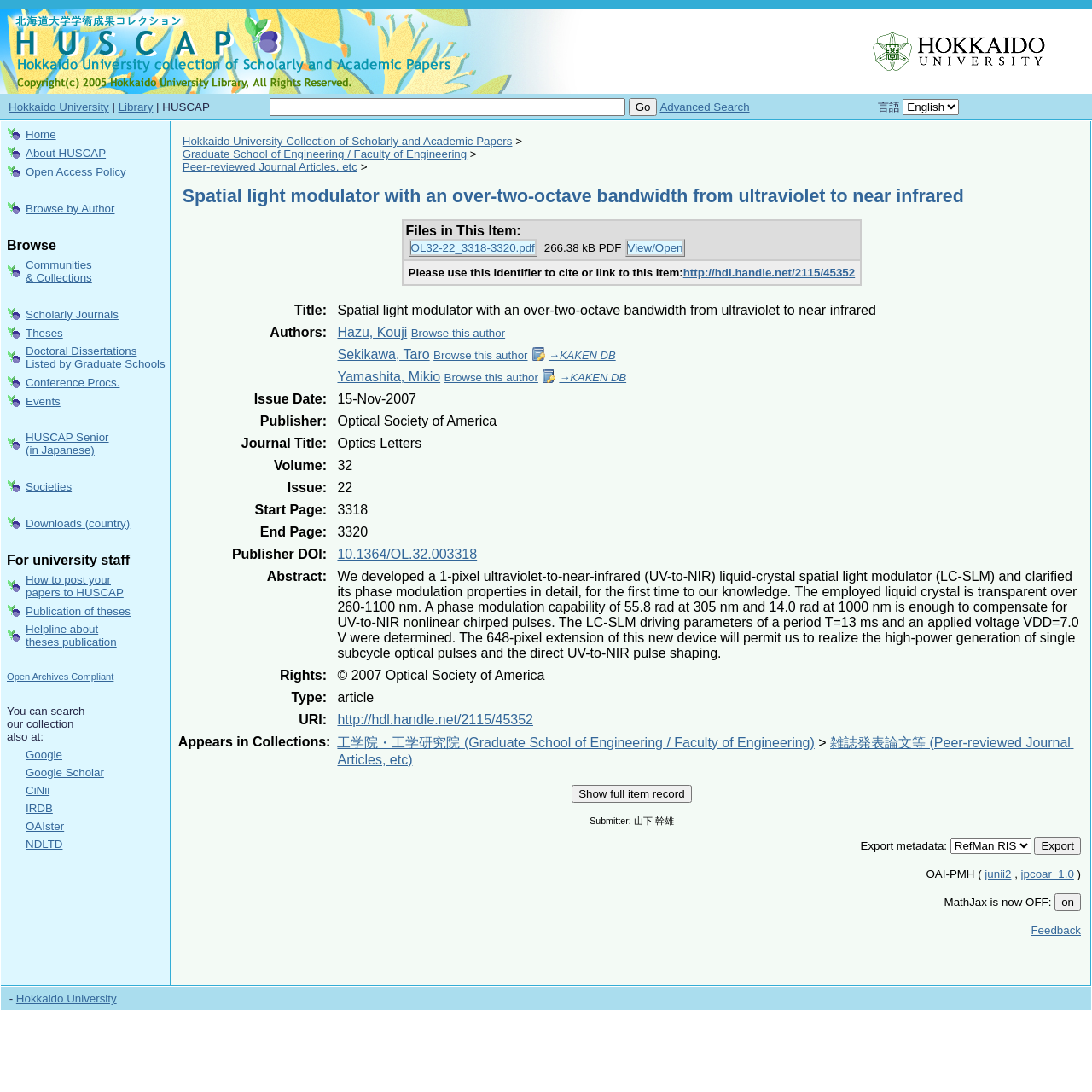Predict the bounding box for the UI component with the following description: "parent_node: Search name="s" placeholder="Search"".

None